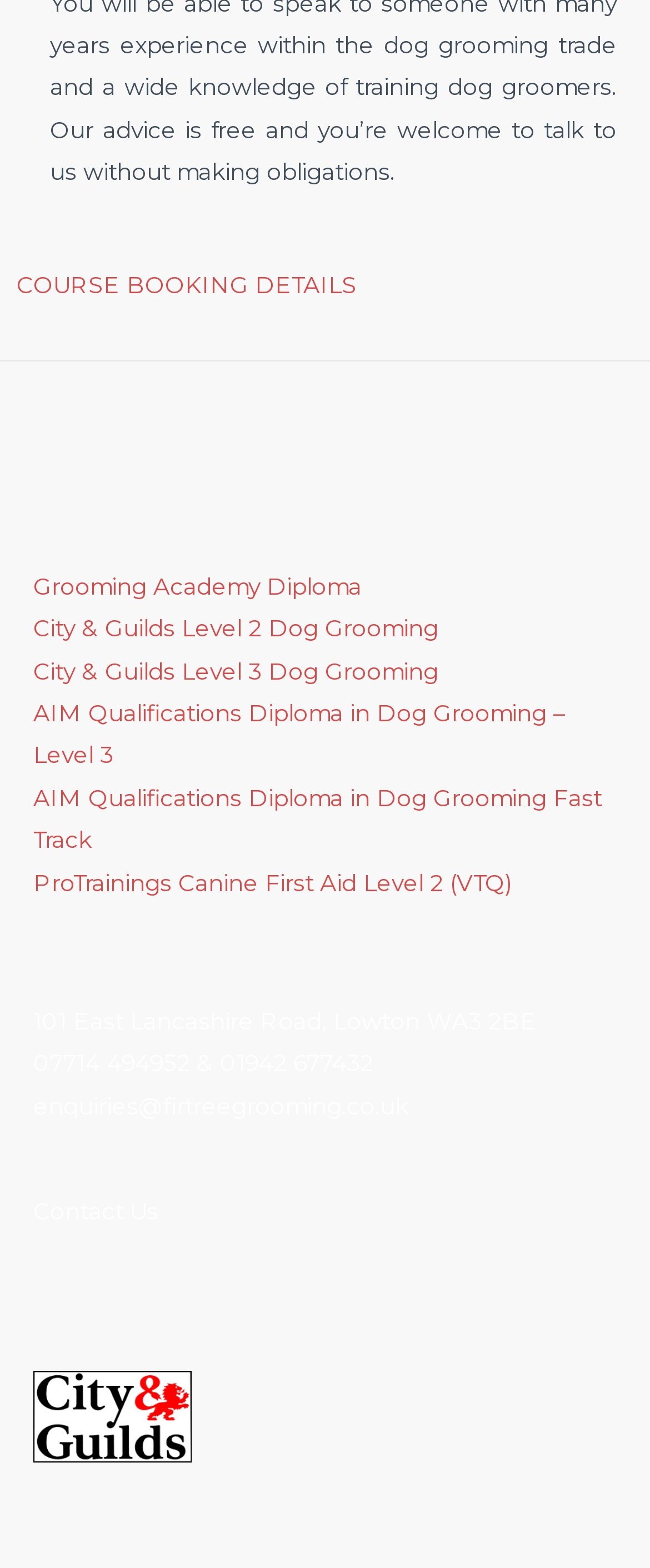How many footer widgets are there?
Answer the question based on the image using a single word or a brief phrase.

2